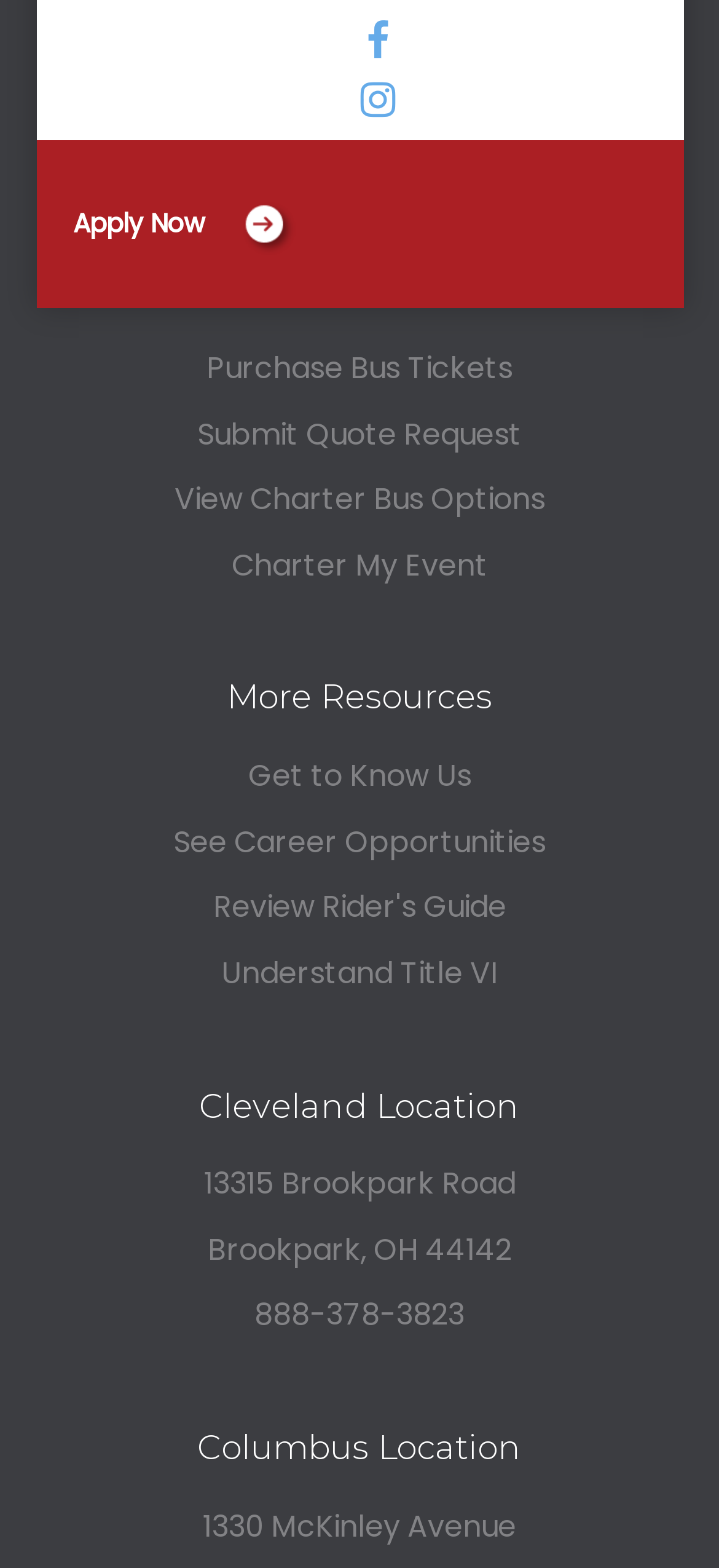Identify the bounding box coordinates of the HTML element based on this description: "Submit Quote Request".

[0.274, 0.262, 0.726, 0.292]